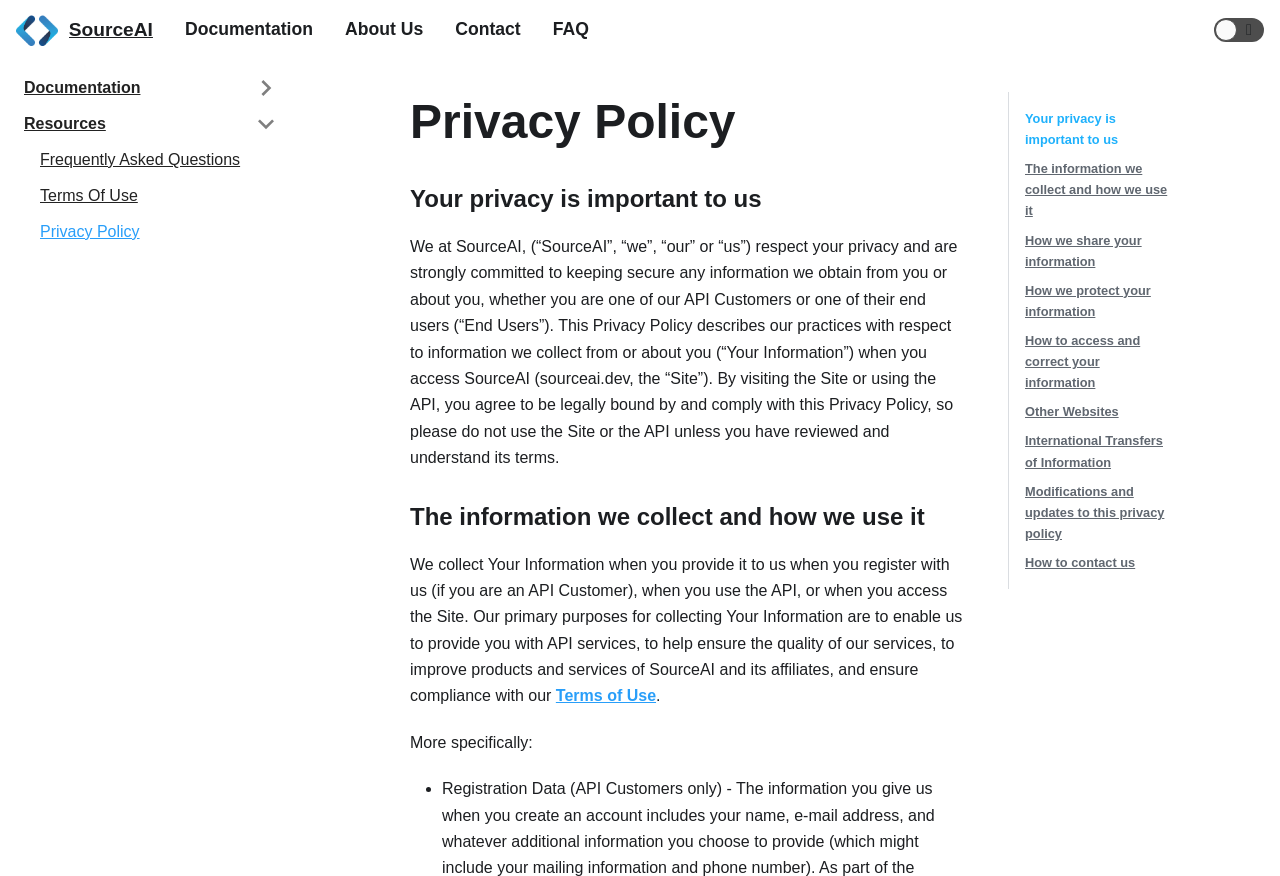How can users access and correct their information?
Look at the screenshot and provide an in-depth answer.

The privacy policy mentions that users can access and correct their information, but the specific process is not explicitly stated. However, it is likely that users can do so by contacting the company or through a specific interface provided by the company.